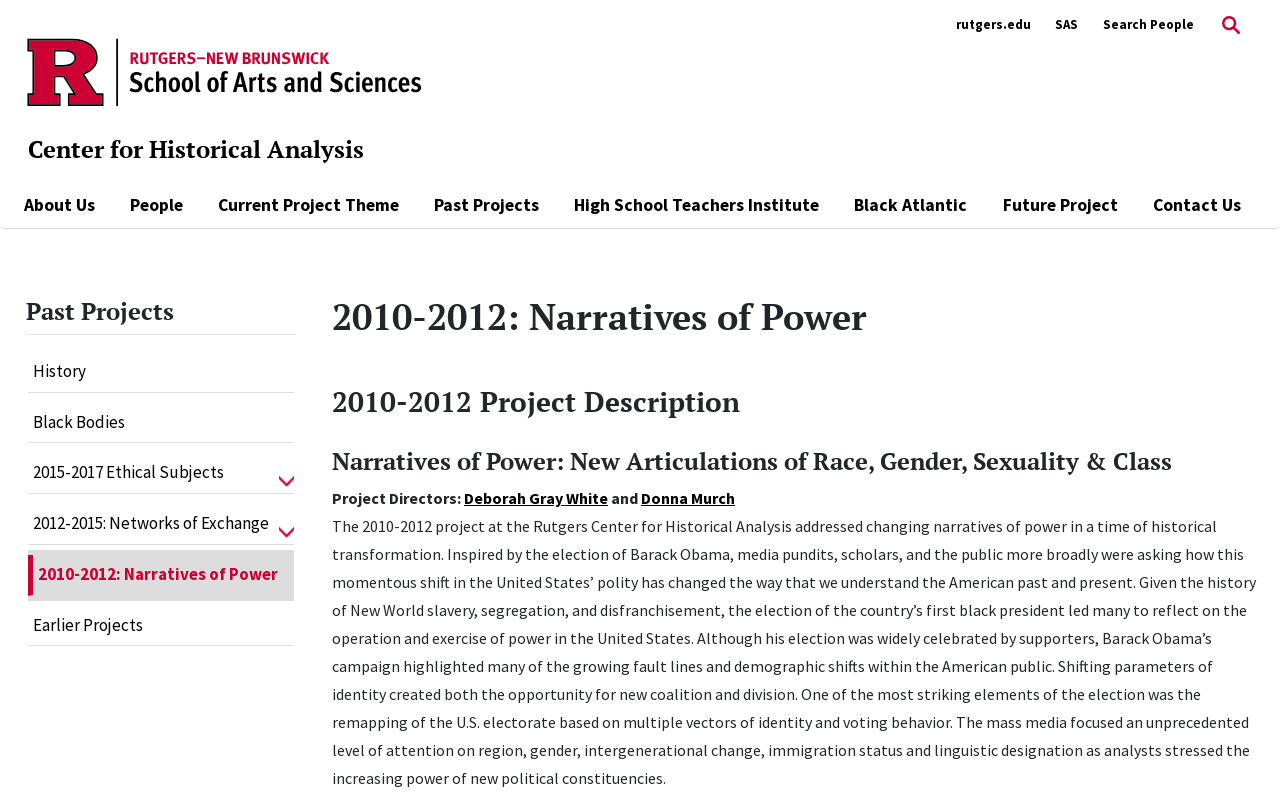What was a significant event that inspired the 2010-2012 project?
Analyze the screenshot and provide a detailed answer to the question.

The webpage mentions that the project was inspired by the election of Barack Obama, which led to reflections on the operation and exercise of power in the United States.